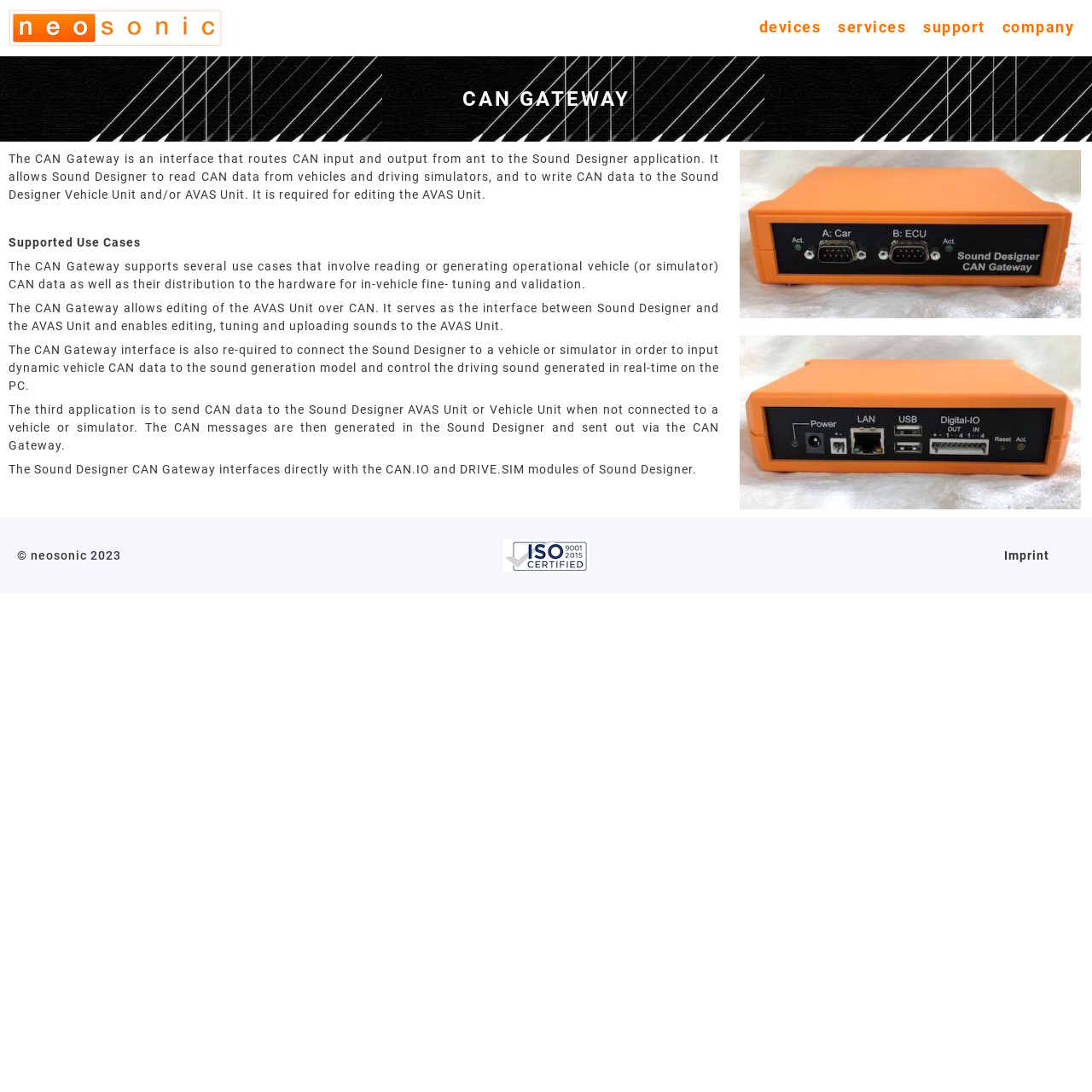What is the relationship between the CAN Gateway and the AVAS Unit?
Please give a detailed and elaborate explanation in response to the question.

According to the webpage, the CAN Gateway allows editing of the AVAS Unit over CAN. It serves as the interface between Sound Designer and the AVAS Unit and enables editing, tuning, and uploading sounds to the AVAS Unit.